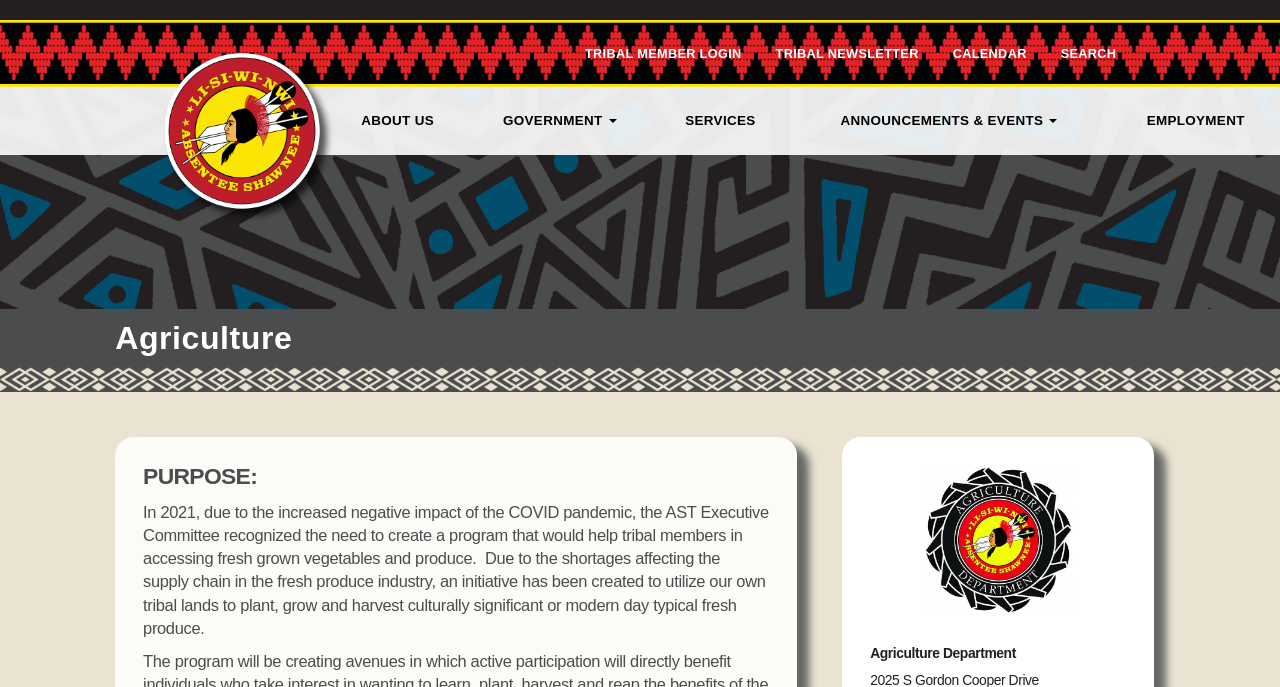Please identify the bounding box coordinates of the element I should click to complete this instruction: 'Read the review of Samsung Galaxy S22 Ultra 5G'. The coordinates should be given as four float numbers between 0 and 1, like this: [left, top, right, bottom].

None